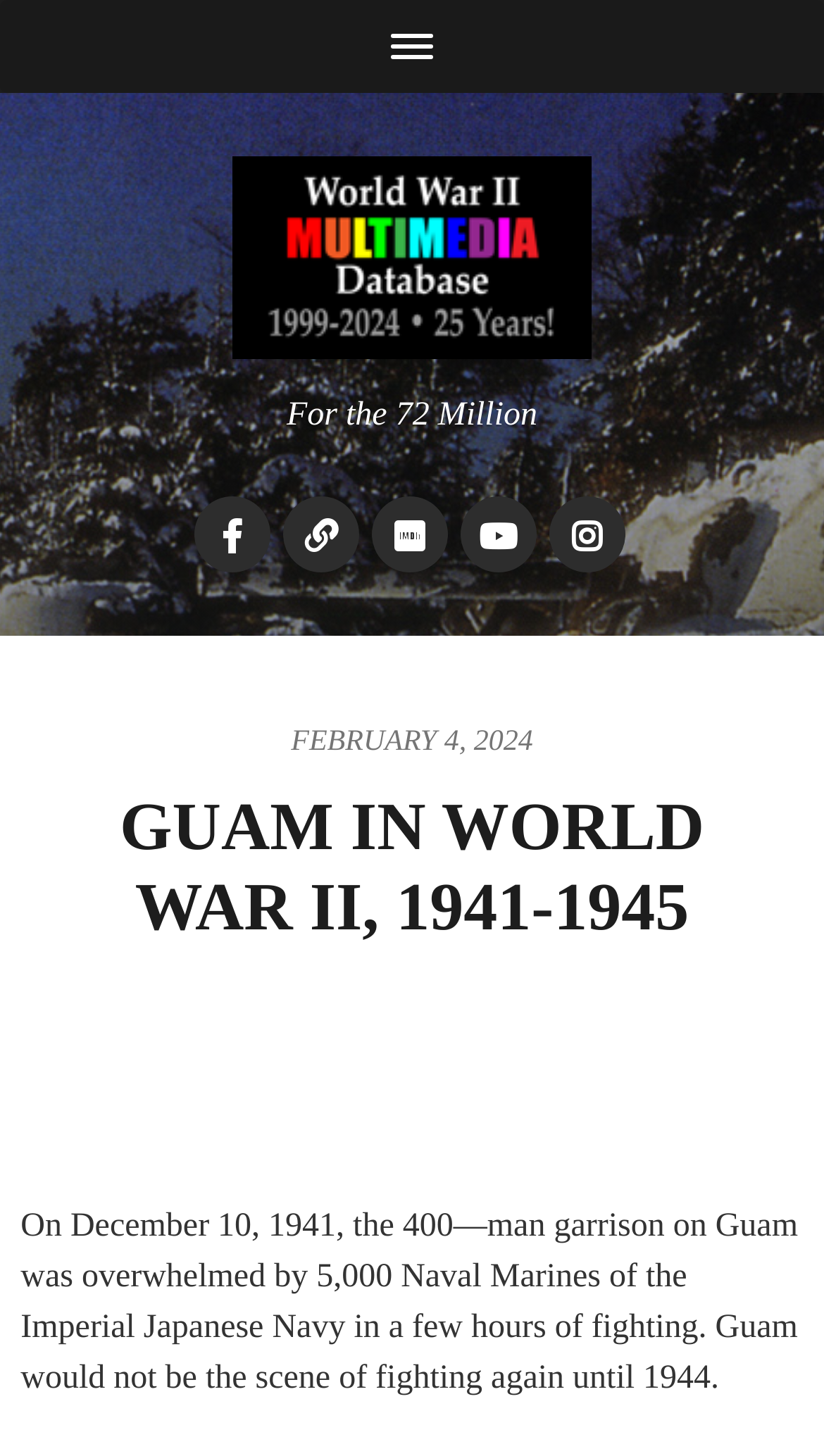What is the date mentioned in the webpage?
Look at the screenshot and give a one-word or phrase answer.

FEBRUARY 4, 2024